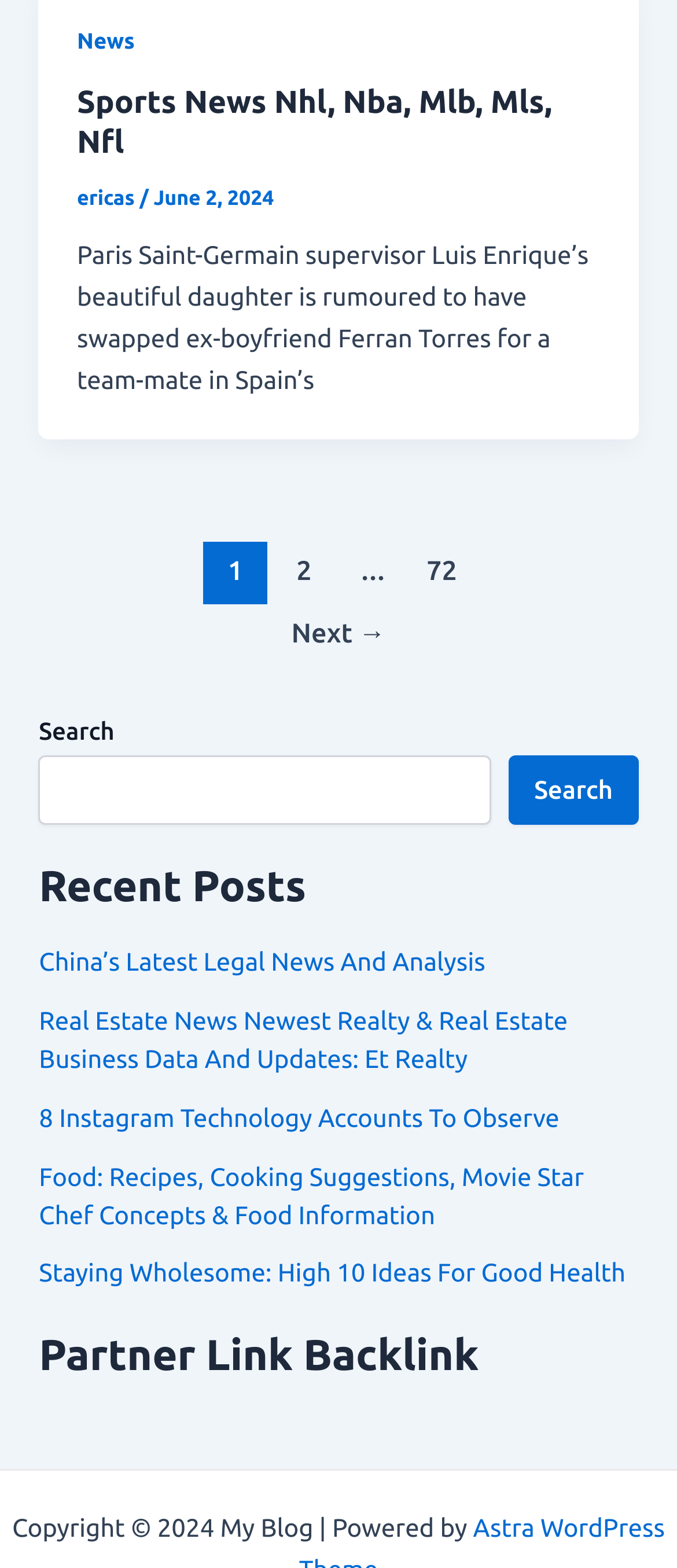Determine the bounding box coordinates of the clickable element necessary to fulfill the instruction: "Read the latest news". Provide the coordinates as four float numbers within the 0 to 1 range, i.e., [left, top, right, bottom].

[0.114, 0.153, 0.87, 0.252]